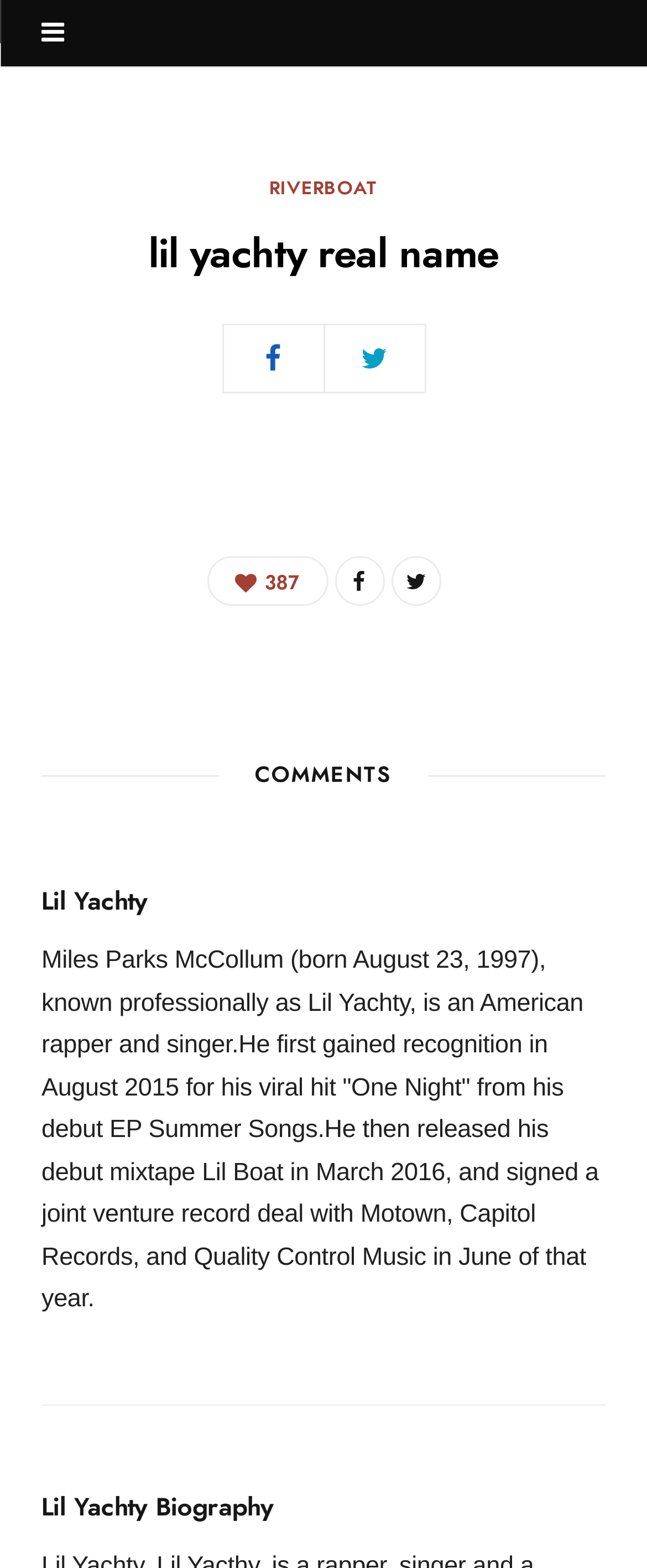Offer a meticulous description of the webpage's structure and content.

The webpage is about Lil Yachty, an American rapper and singer. At the top, there is a header section with a link to "RIVERBOAT" and a heading that reads "lil yachty real name". Below the header, there are two social media links, represented by icons, positioned side by side. 

To the right of the social media links, there is a text "387" displayed. Further to the right, there are two more social media links, identical to the previous ones, positioned side by side. 

Below these elements, there is a heading that reads "COMMENTS". Under the "COMMENTS" heading, there is an article section that takes up most of the webpage. The article section starts with a heading "Lil Yachty" followed by a brief biography of the rapper. The biography text describes Lil Yachty's early life, his rise to fame, and his music career. At the bottom of the article section, there is a subheading "Lil Yachty Biography".